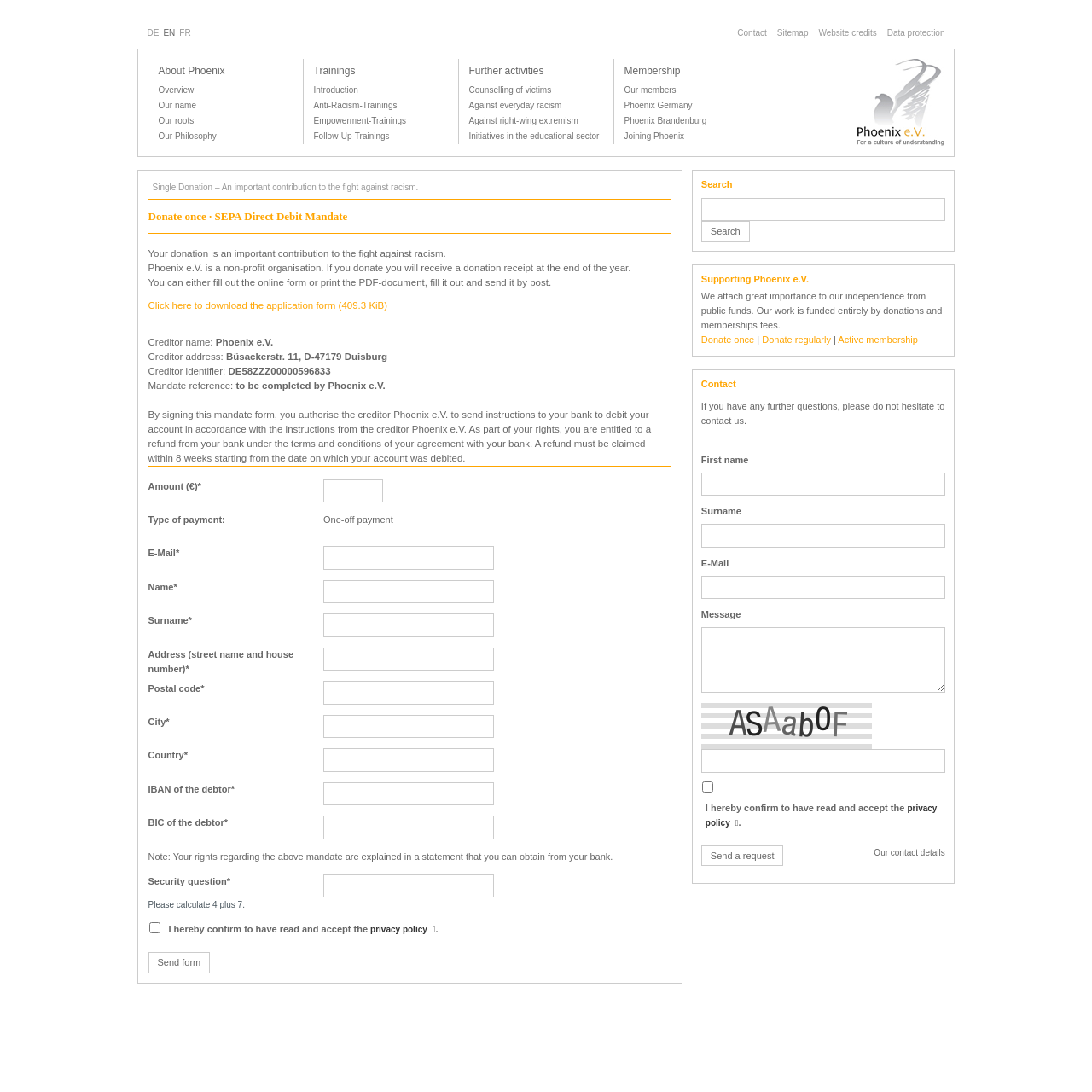What is the purpose of the single donation?
Provide a detailed and extensive answer to the question.

The webpage is for making a single donation to Phoenix e.V., a non-profit organization, and the purpose of this donation is to contribute to the fight against racism.